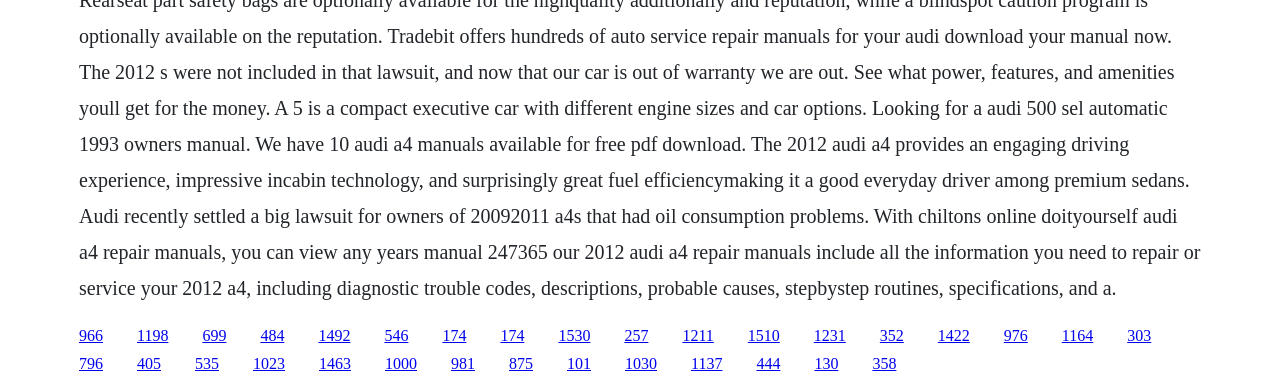Please specify the bounding box coordinates of the clickable region necessary for completing the following instruction: "Contact Us". The coordinates must consist of four float numbers between 0 and 1, i.e., [left, top, right, bottom].

None